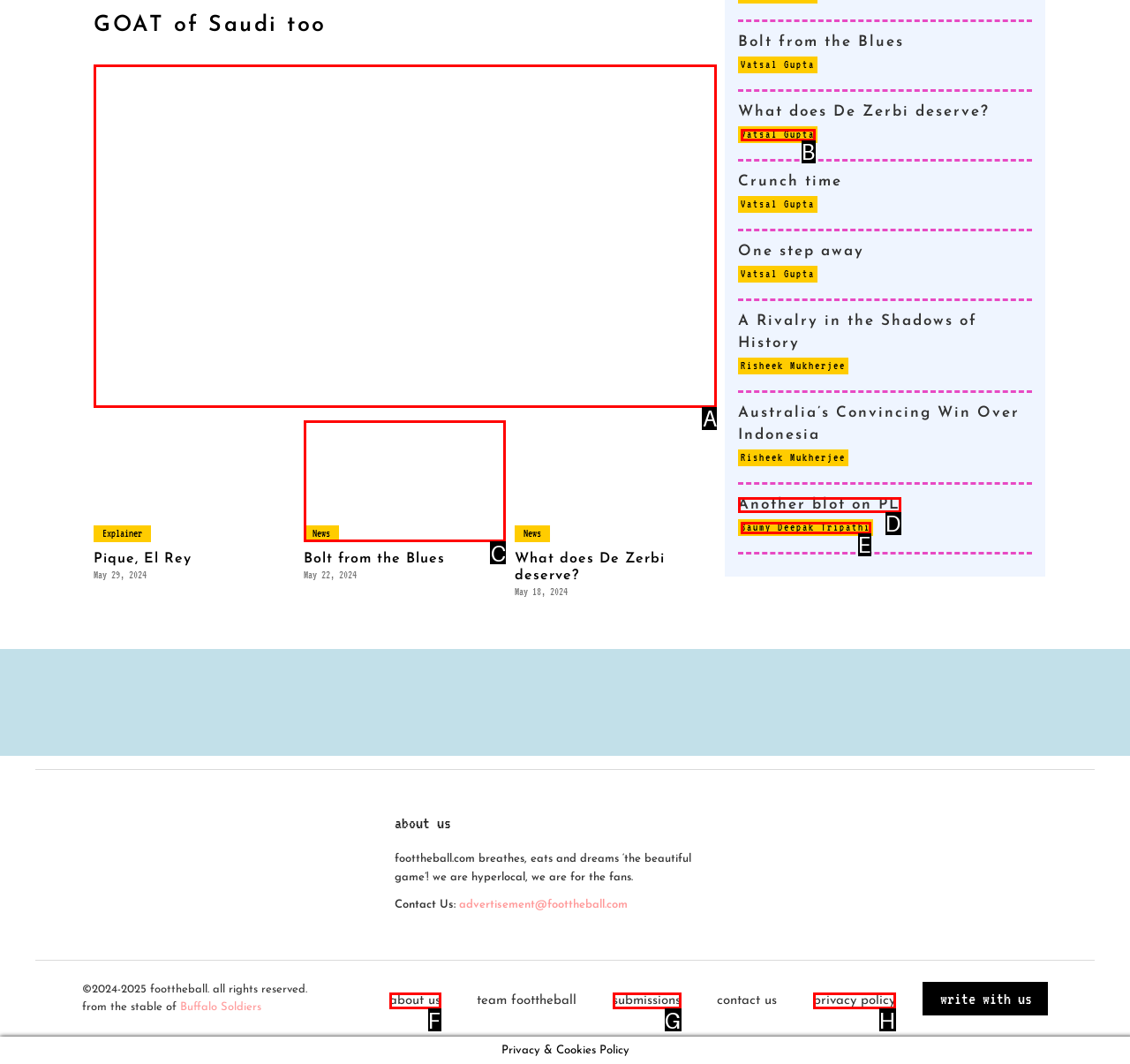Which option should you click on to fulfill this task: click on GOAT of Saudi too? Answer with the letter of the correct choice.

A